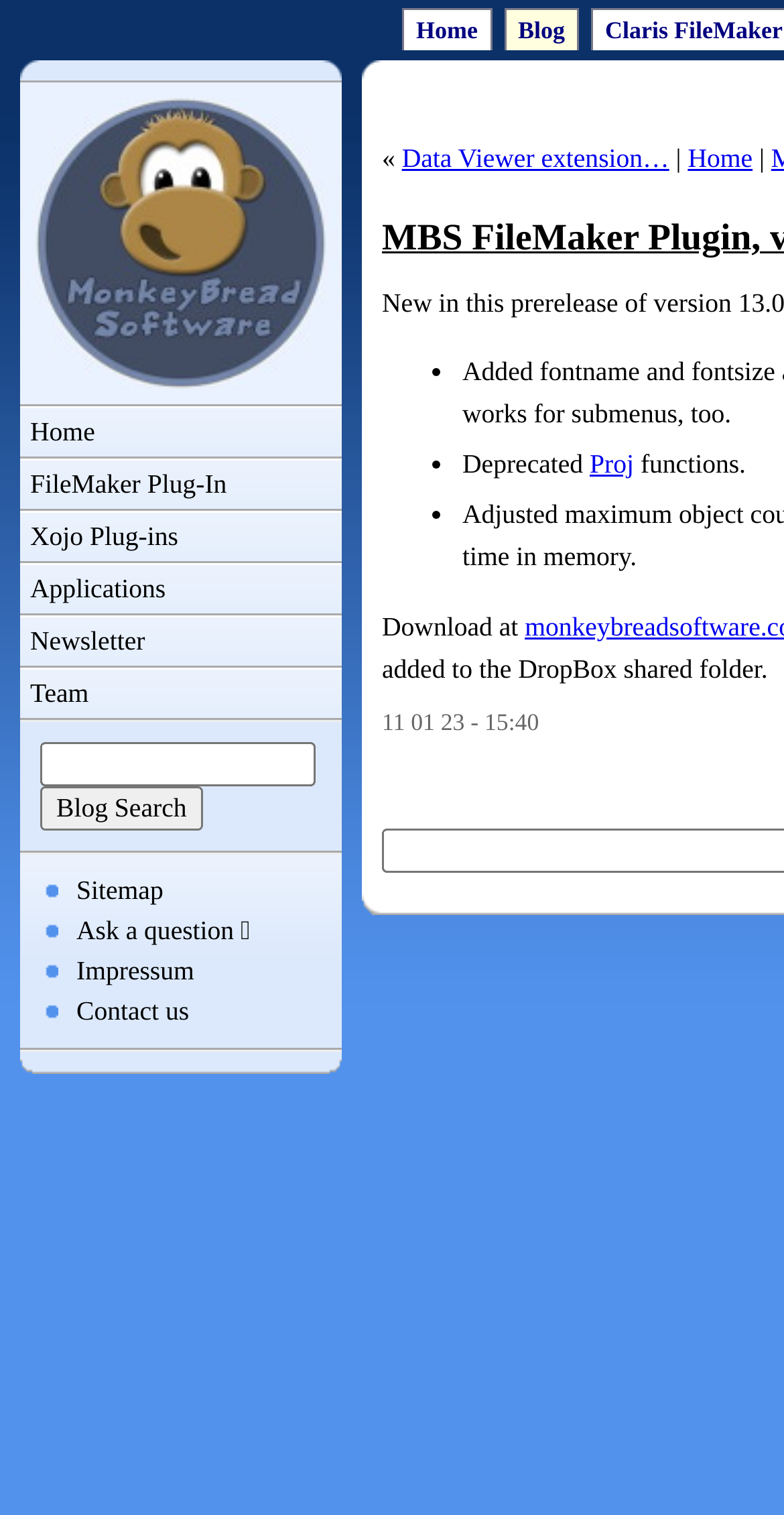Find the bounding box coordinates of the element you need to click on to perform this action: 'view data viewer extension'. The coordinates should be represented by four float values between 0 and 1, in the format [left, top, right, bottom].

[0.513, 0.094, 0.854, 0.114]